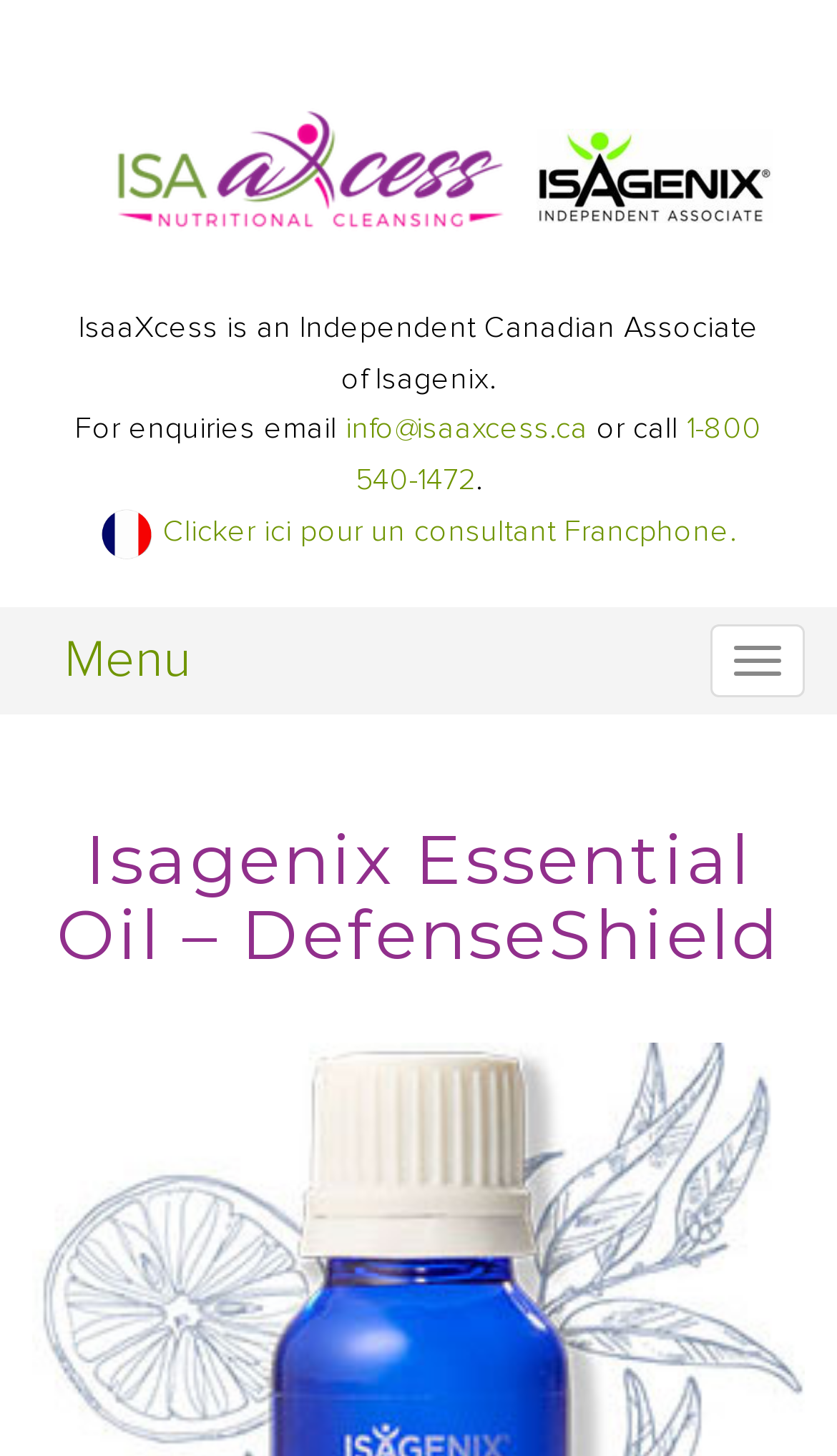What is the language of the consultant?
Please respond to the question with as much detail as possible.

I found the language by looking at the link element with the text 'Clicker ici pour un consultant Francphone.' and the nearby image element with the description 'French Flag'. This suggests that the consultant is available in French.